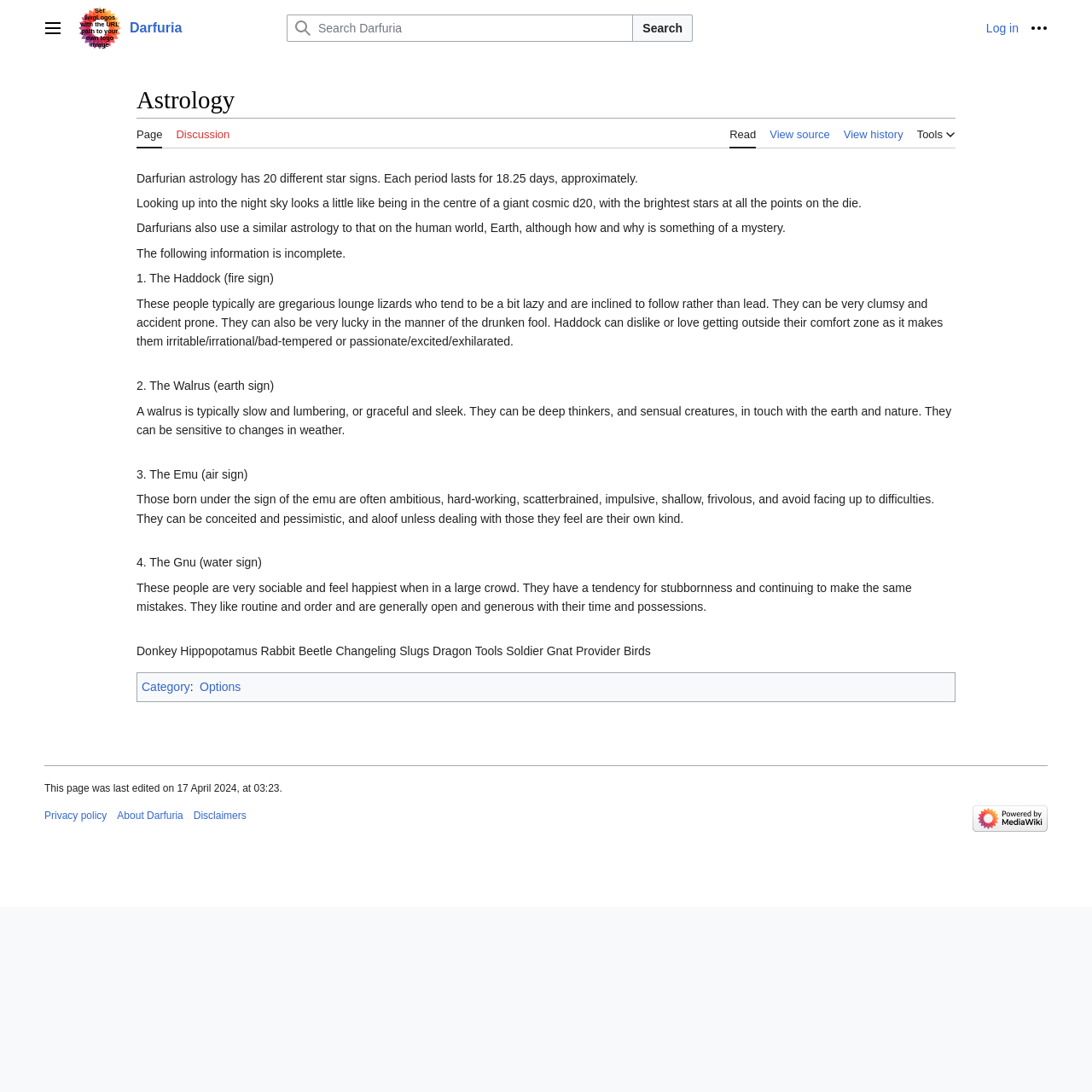Please identify the bounding box coordinates of the element's region that I should click in order to complete the following instruction: "View the page history". The bounding box coordinates consist of four float numbers between 0 and 1, i.e., [left, top, right, bottom].

[0.772, 0.108, 0.827, 0.134]